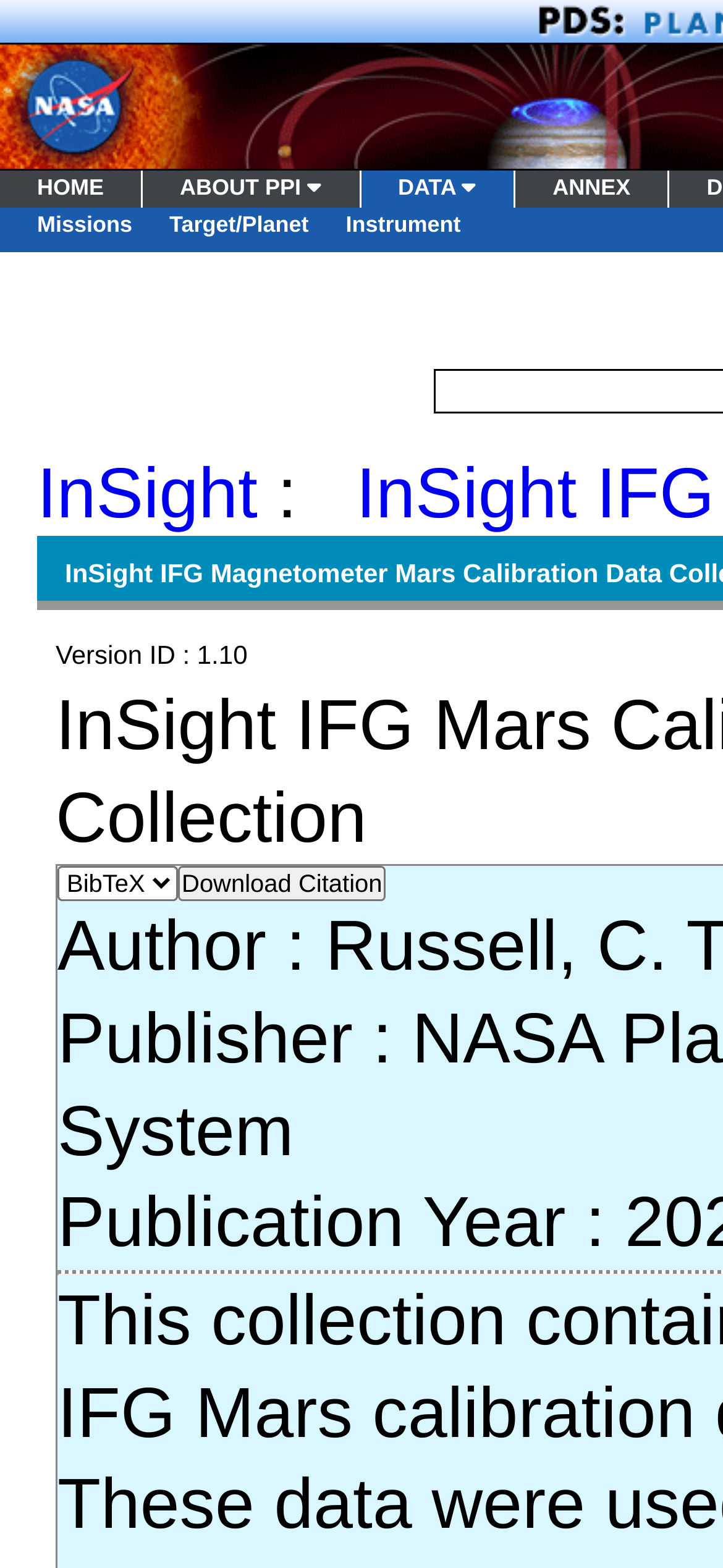Find the bounding box coordinates of the element you need to click on to perform this action: 'select instrument'. The coordinates should be represented by four float values between 0 and 1, in the format [left, top, right, bottom].

[0.453, 0.135, 0.663, 0.151]